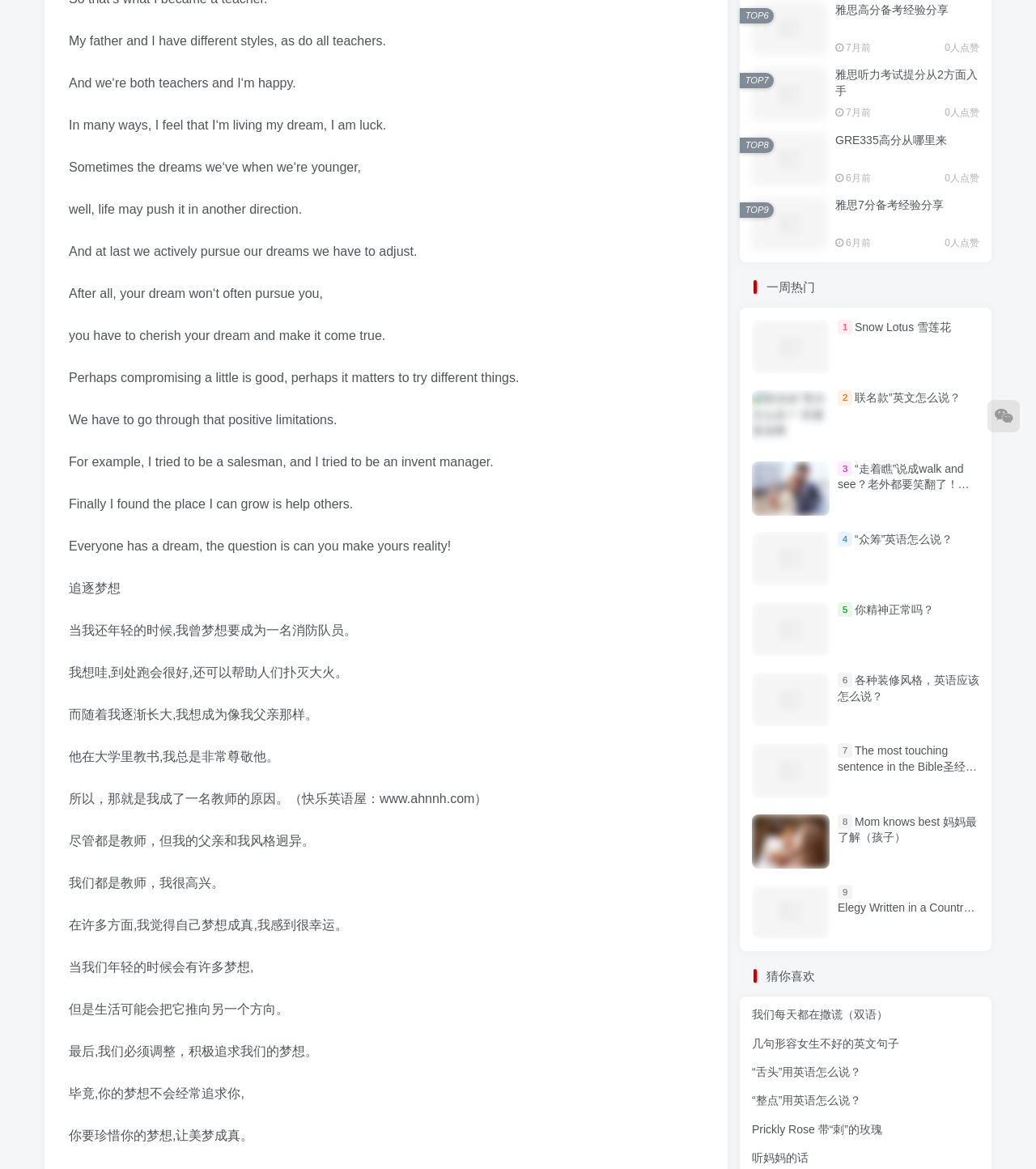Identify the bounding box of the HTML element described as: "parent_node: 雅思7分备考经验分享".

[0.726, 0.169, 0.798, 0.214]